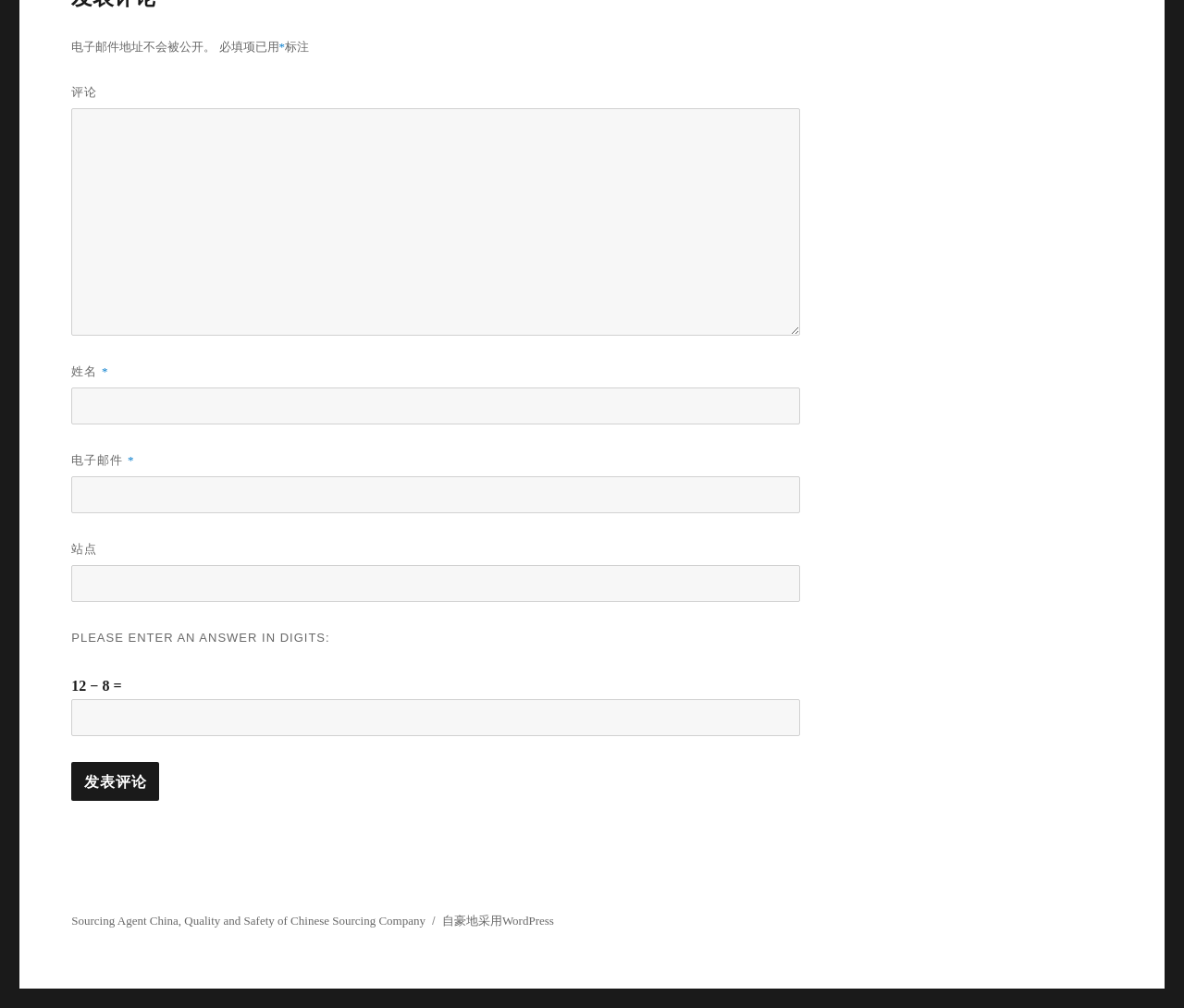Please identify the bounding box coordinates of the element I should click to complete this instruction: 'Enter your email address'. The coordinates should be given as four float numbers between 0 and 1, like this: [left, top, right, bottom].

[0.06, 0.473, 0.676, 0.509]